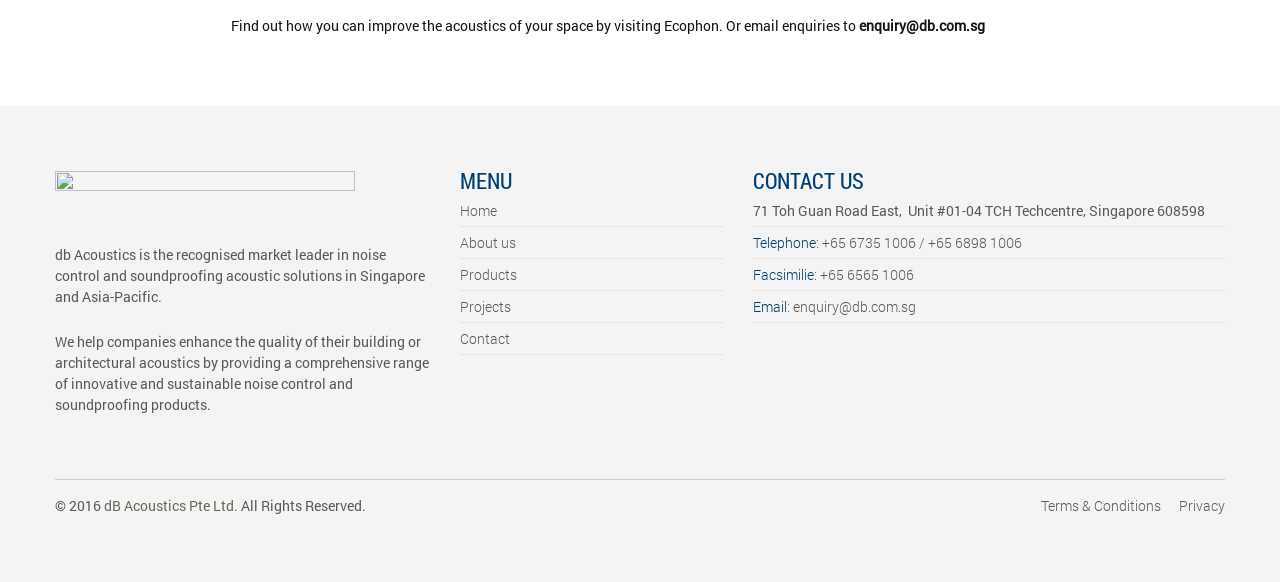Respond with a single word or phrase for the following question: 
What is the company's address?

71 Toh Guan Road East, Unit #01-04 TCH Techcentre, Singapore 608598